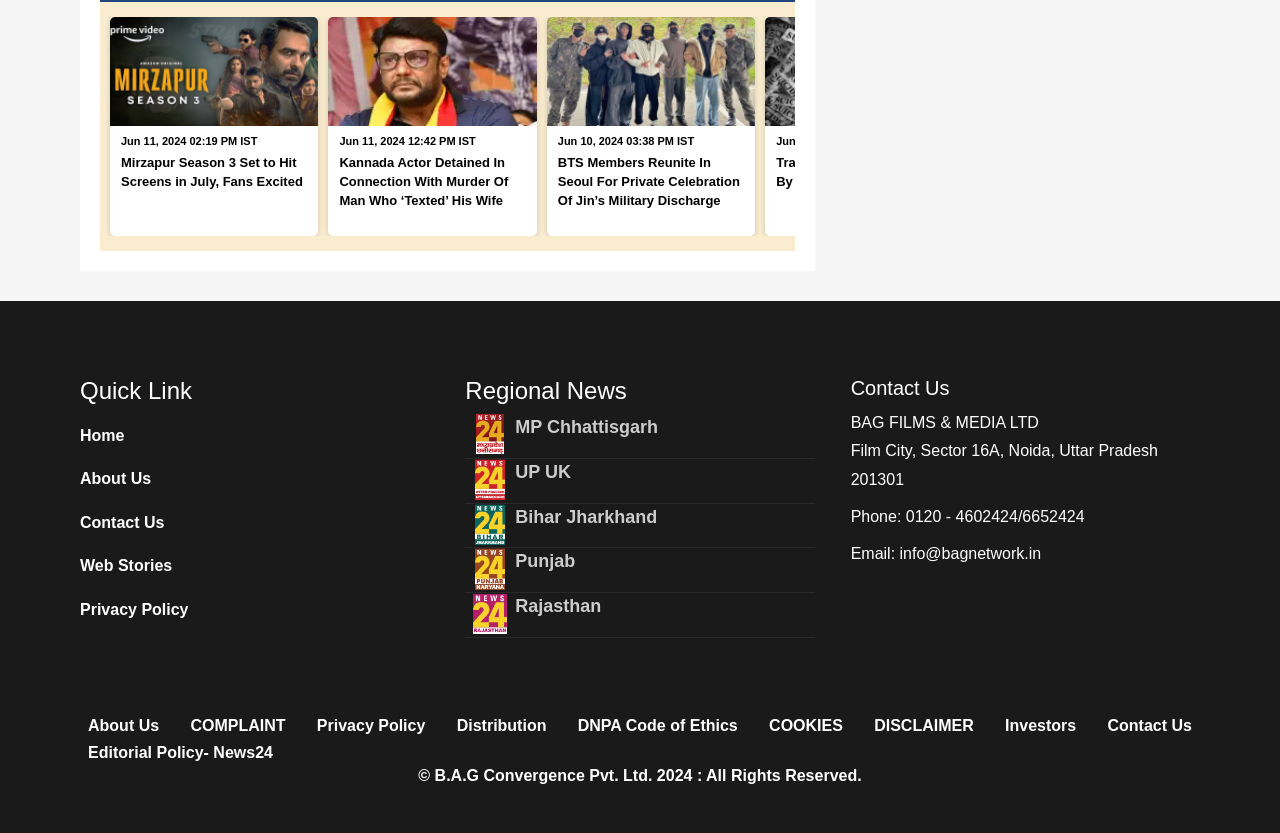Examine the image and give a thorough answer to the following question:
What is the name of the company mentioned in the Contact Us section?

I found the company name by looking at the StaticText element with the text 'BAG FILMS & MEDIA LTD' which is located in the Contact Us section.